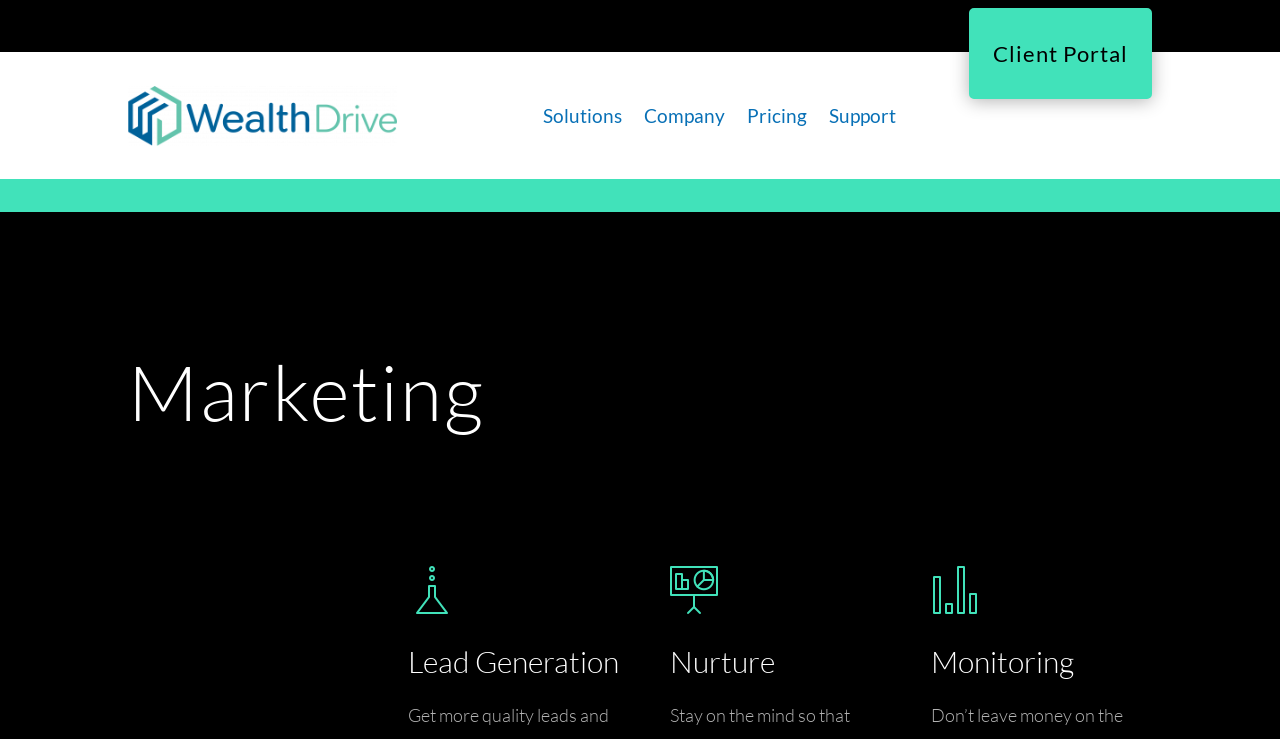Is there a login or portal section on the webpage?
Look at the screenshot and give a one-word or phrase answer.

Yes